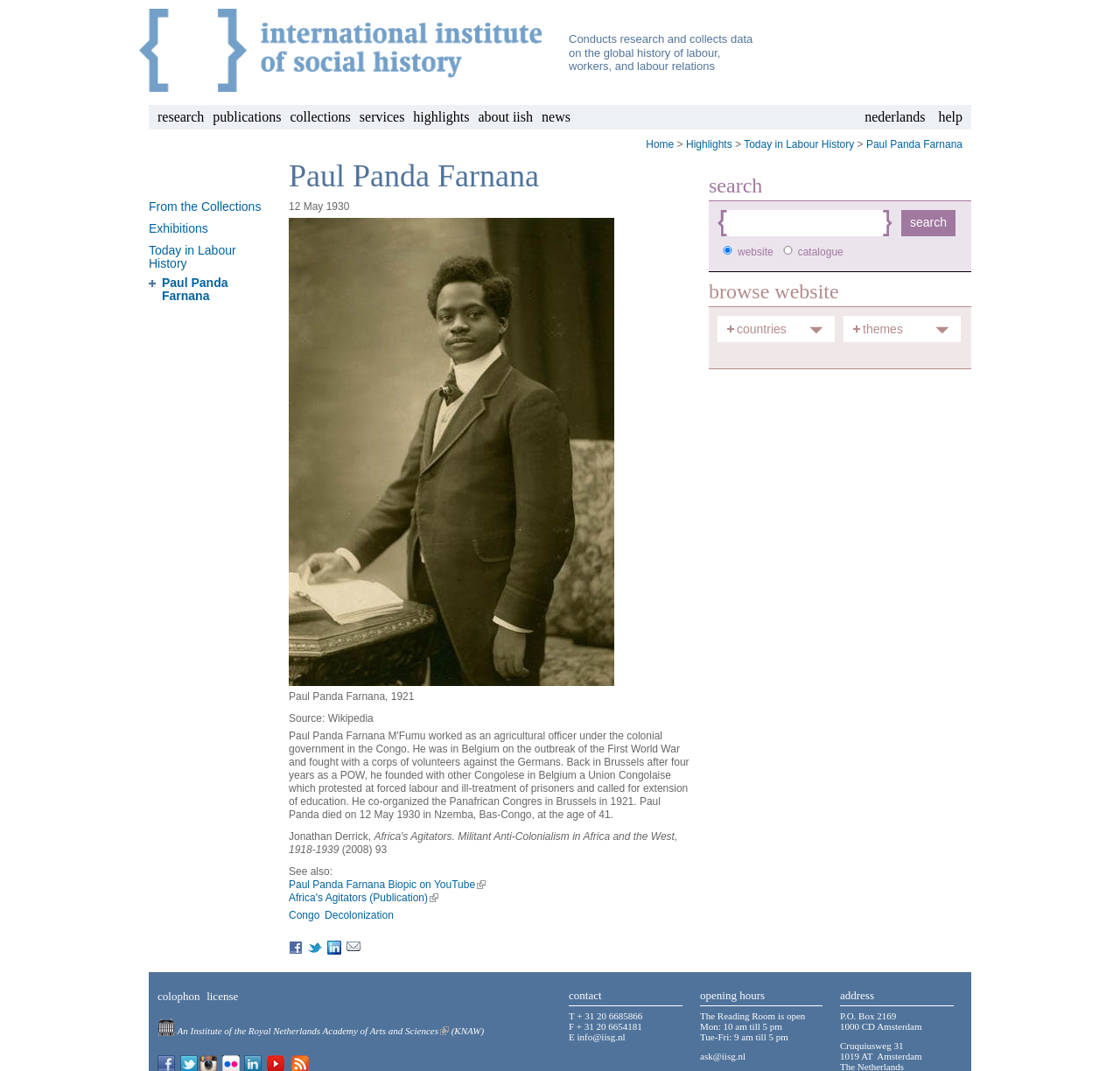What is the occupation of Paul Panda Farnana?
Please answer the question with a detailed response using the information from the screenshot.

I found the answer by reading the meta description which states that Paul Panda Farnana worked as an agricultural officer under the colonial government in the Congo.